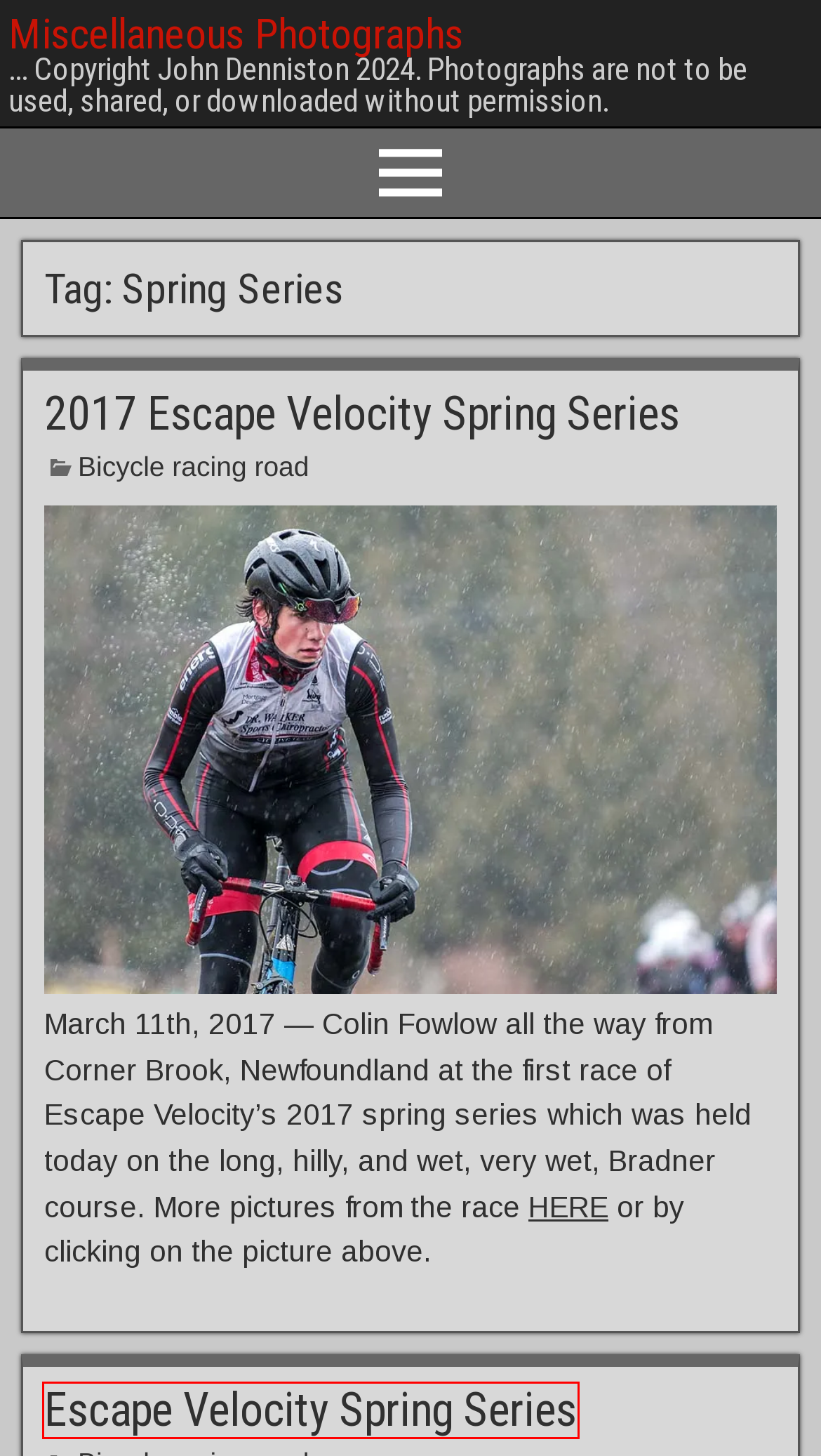After examining the screenshot of a webpage with a red bounding box, choose the most accurate webpage description that corresponds to the new page after clicking the element inside the red box. Here are the candidates:
A. Vintage Race Cars at Westwood – Miscellaneous Photographs
B. Moving house – Miscellaneous Photographs
C. Escape Velocity Spring Series – Miscellaneous Photographs
D. So you wanna fight? – Miscellaneous Photographs
E. Channel Ridge – Miscellaneous Photographs
F. Let there be light – Miscellaneous Photographs
G. 2016 Gastown Grand Prix – Miscellaneous Photographs
H. 2017 Escape Velocity Spring Series – Miscellaneous Photographs

C